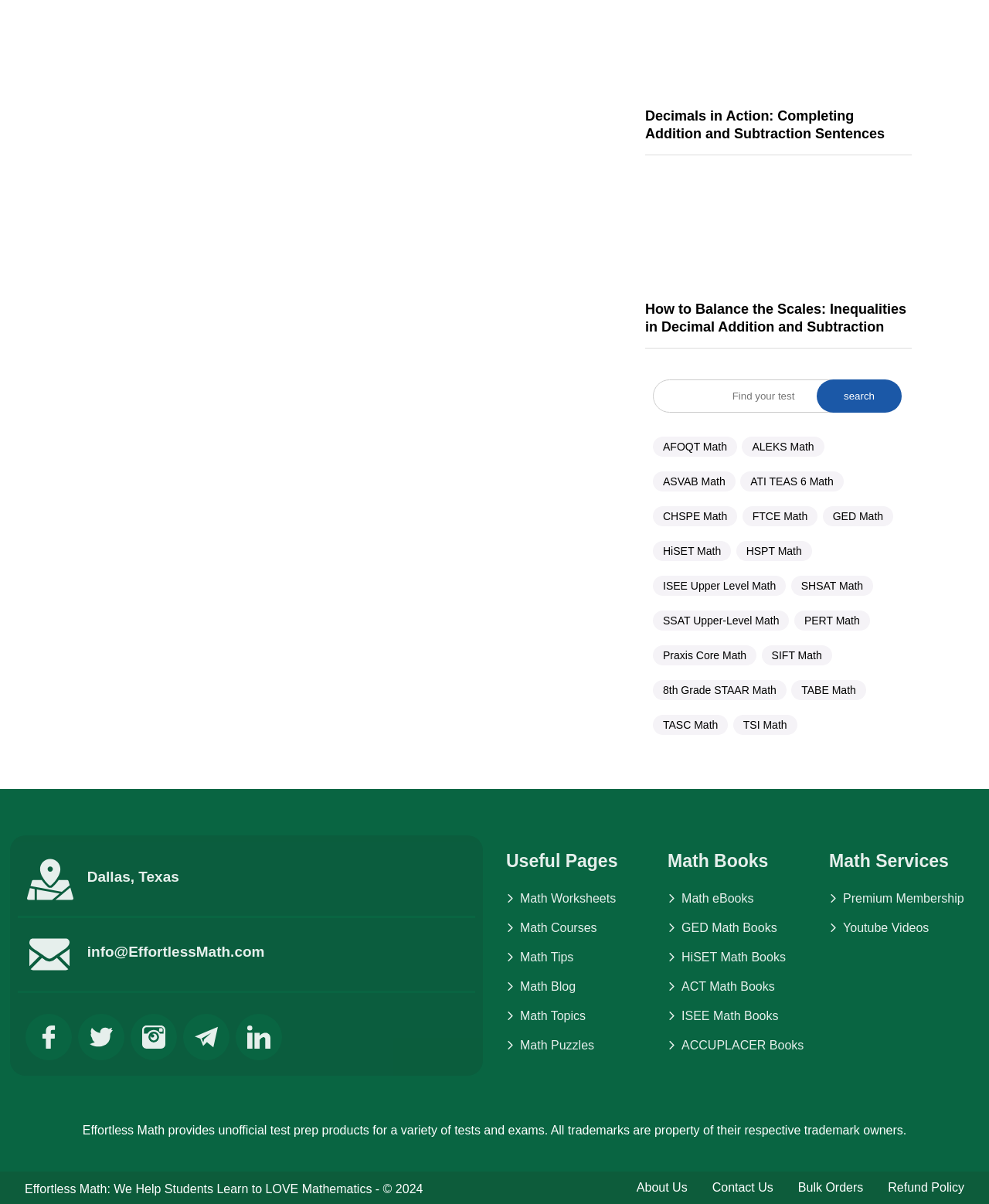Please identify the coordinates of the bounding box for the clickable region that will accomplish this instruction: "Visit AFOQT Math page".

[0.66, 0.363, 0.745, 0.38]